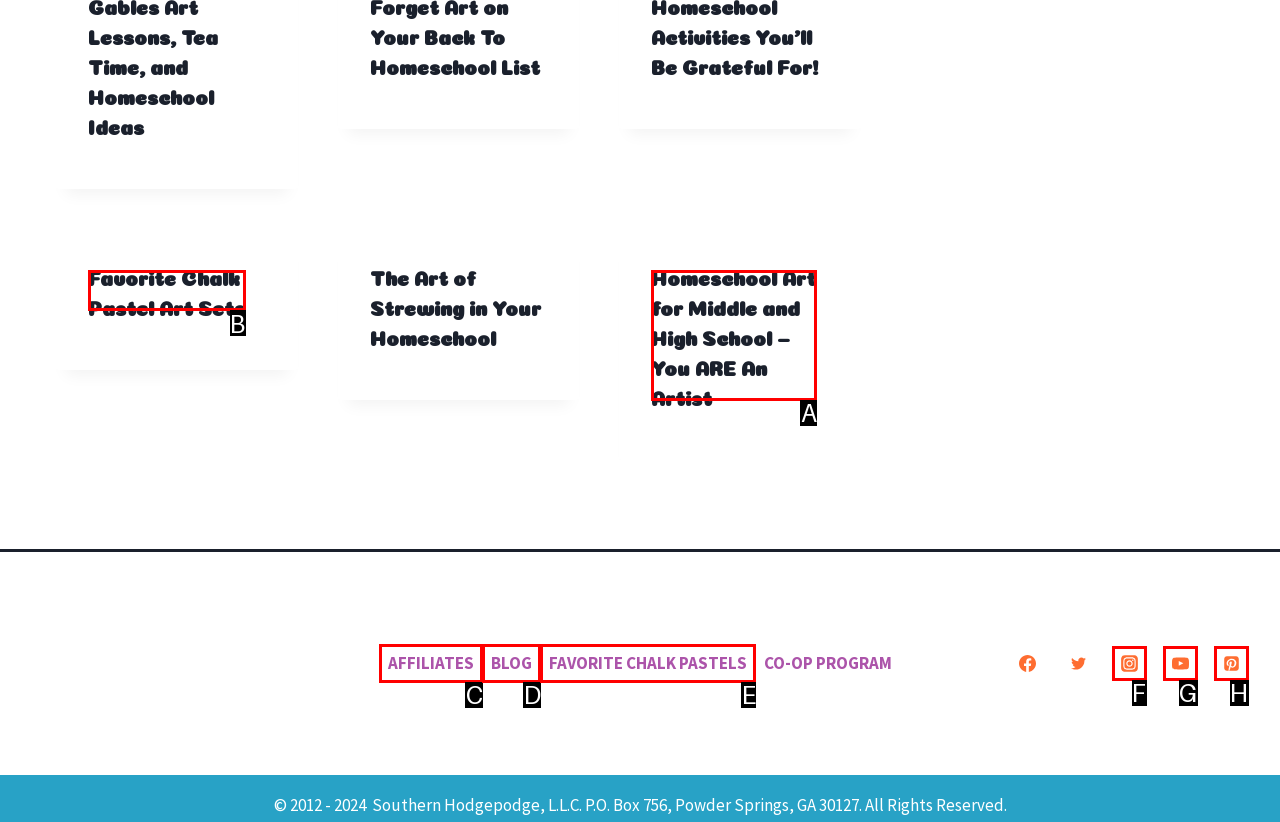Identify the appropriate lettered option to execute the following task: Read about Dr. Paul W. Ryan
Respond with the letter of the selected choice.

None